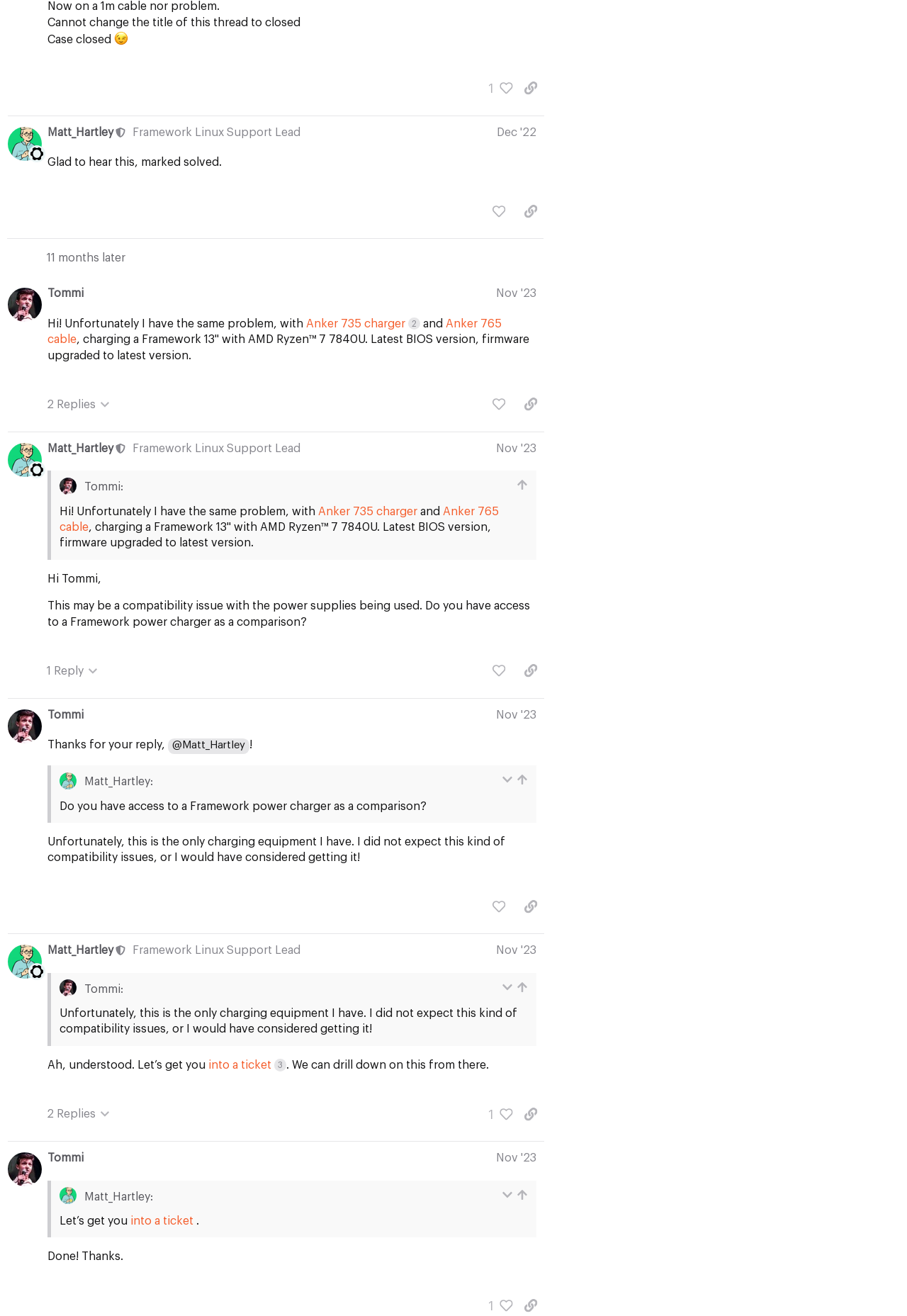Please predict the bounding box coordinates of the element's region where a click is necessary to complete the following instruction: "like this post". The coordinates should be represented by four float numbers between 0 and 1, i.e., [left, top, right, bottom].

[0.535, 0.298, 0.565, 0.317]